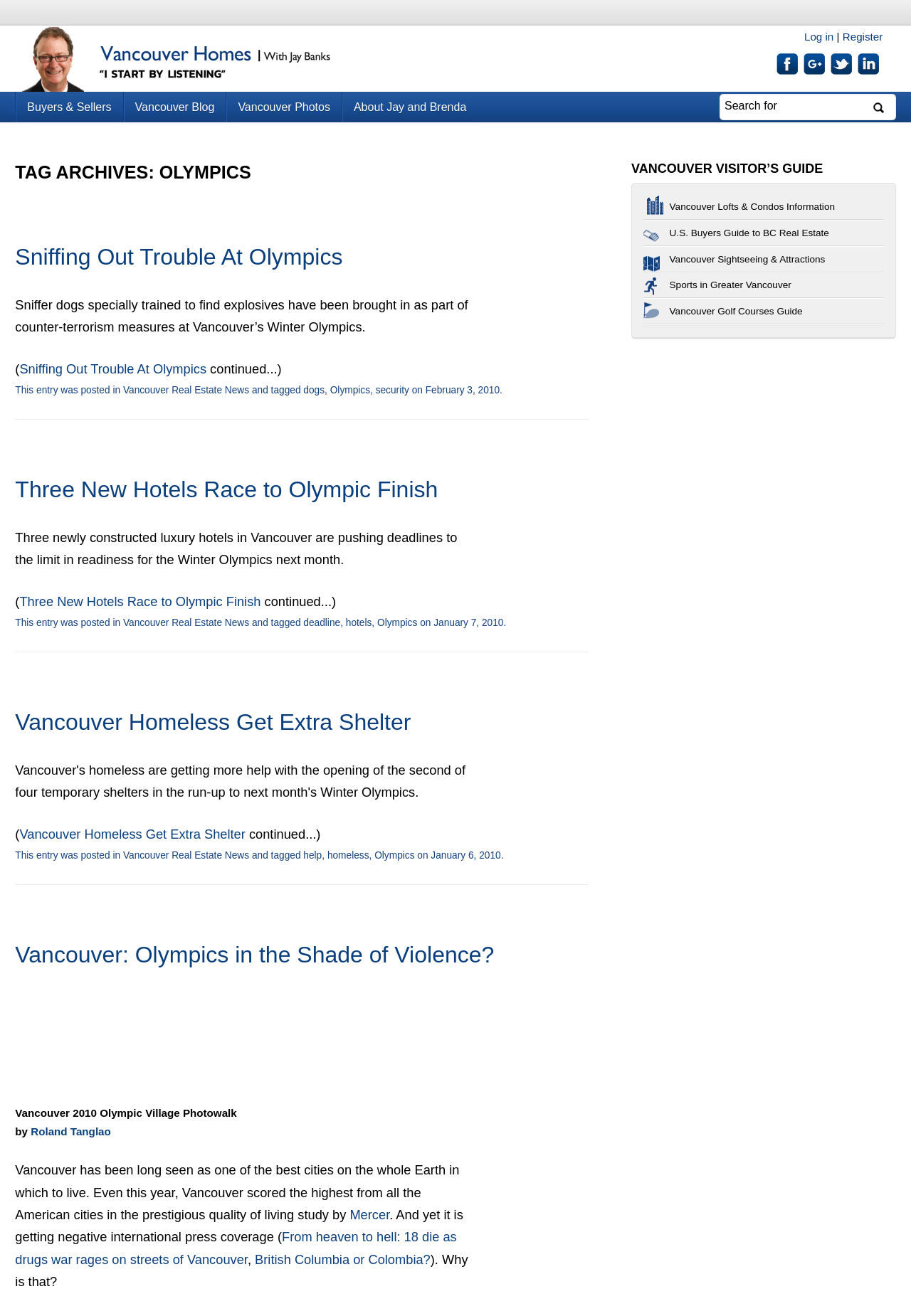Give a one-word or short phrase answer to the question: 
What is the website about?

Vancouver Homes and Olympics